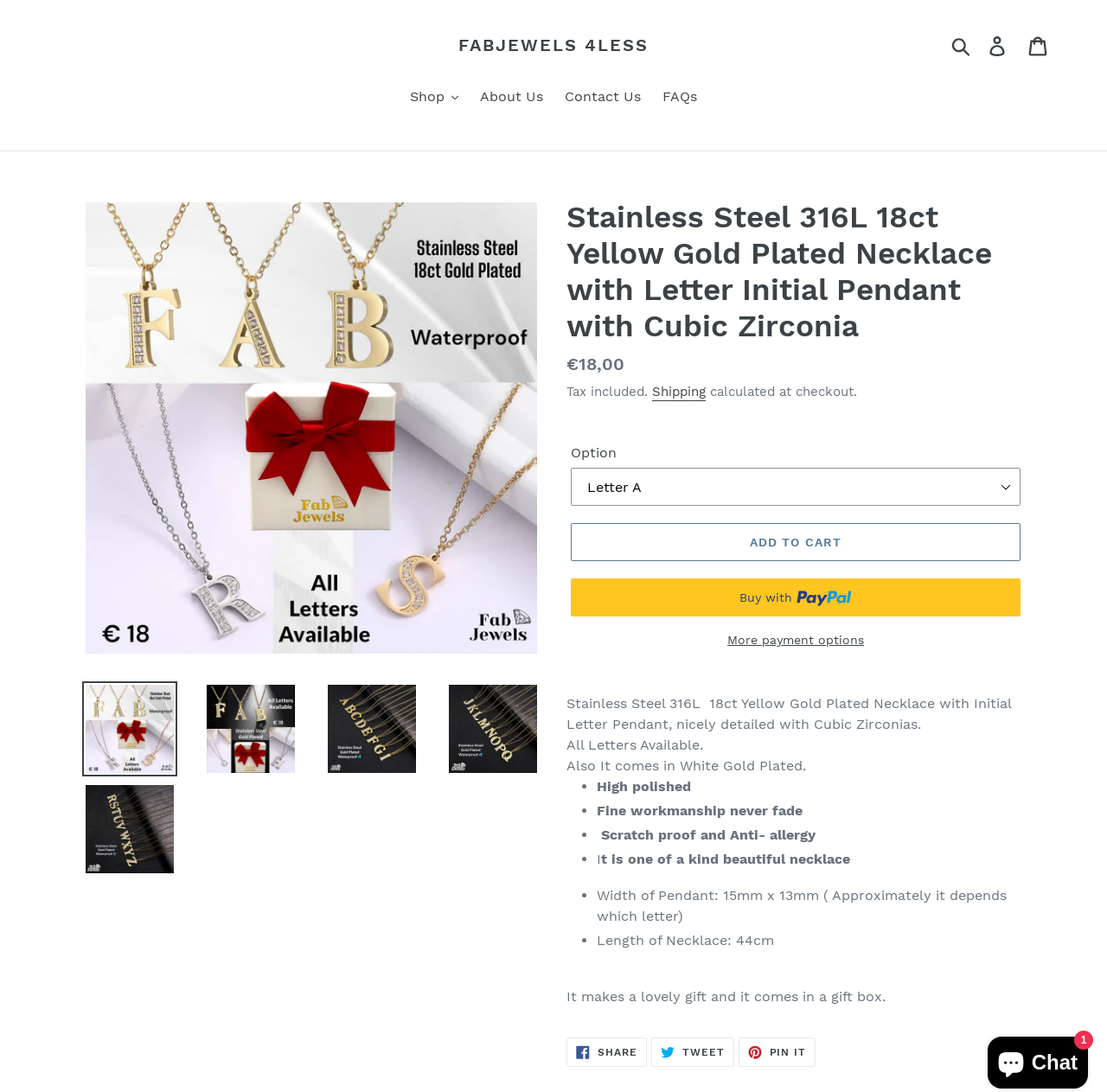What is the price of the necklace?
Please utilize the information in the image to give a detailed response to the question.

The price of the necklace is €18,00, which is mentioned in the description list detail '€18,00' under the 'Regular price' label.